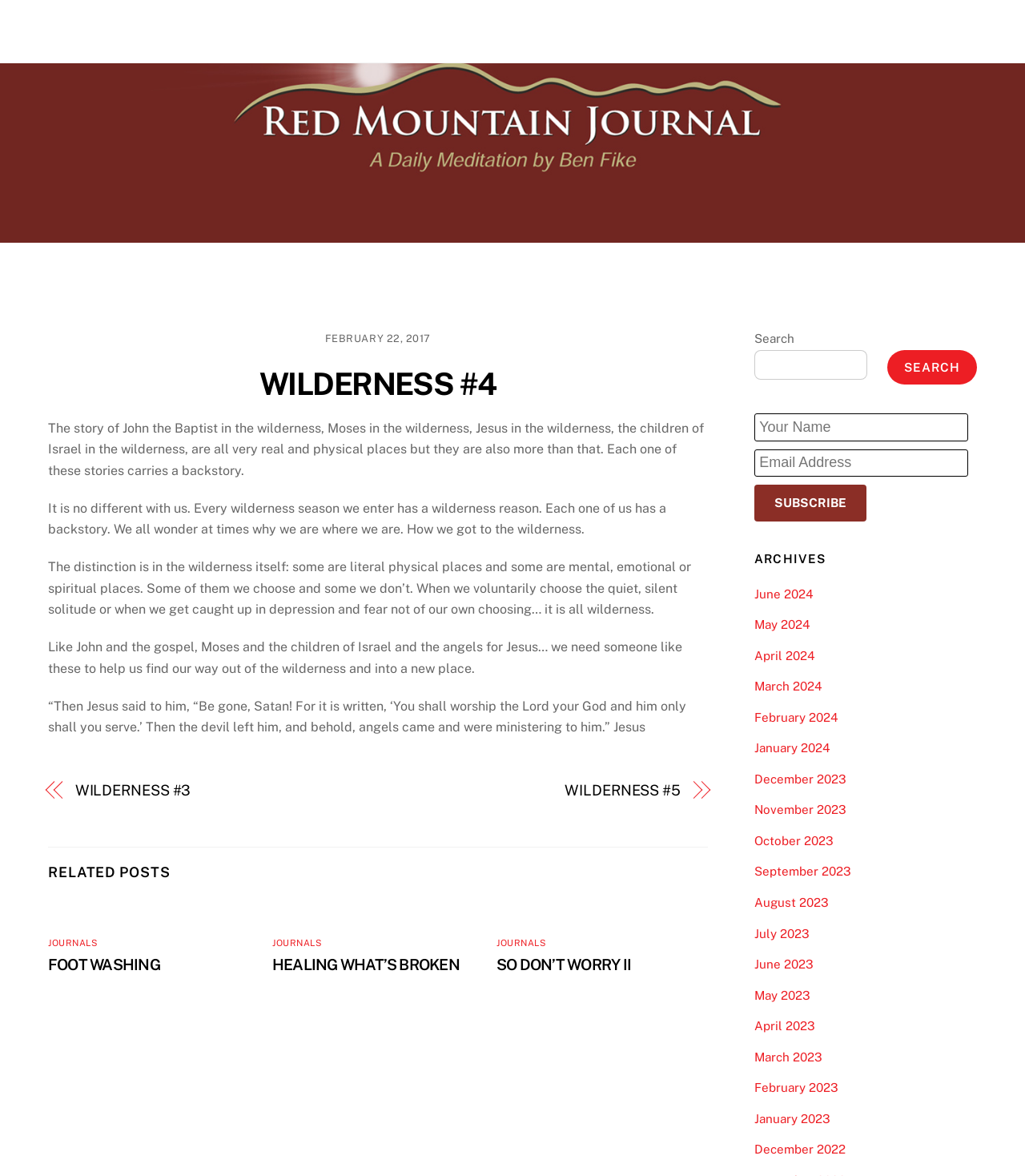Locate the bounding box coordinates of the element that should be clicked to fulfill the instruction: "Search for something".

None